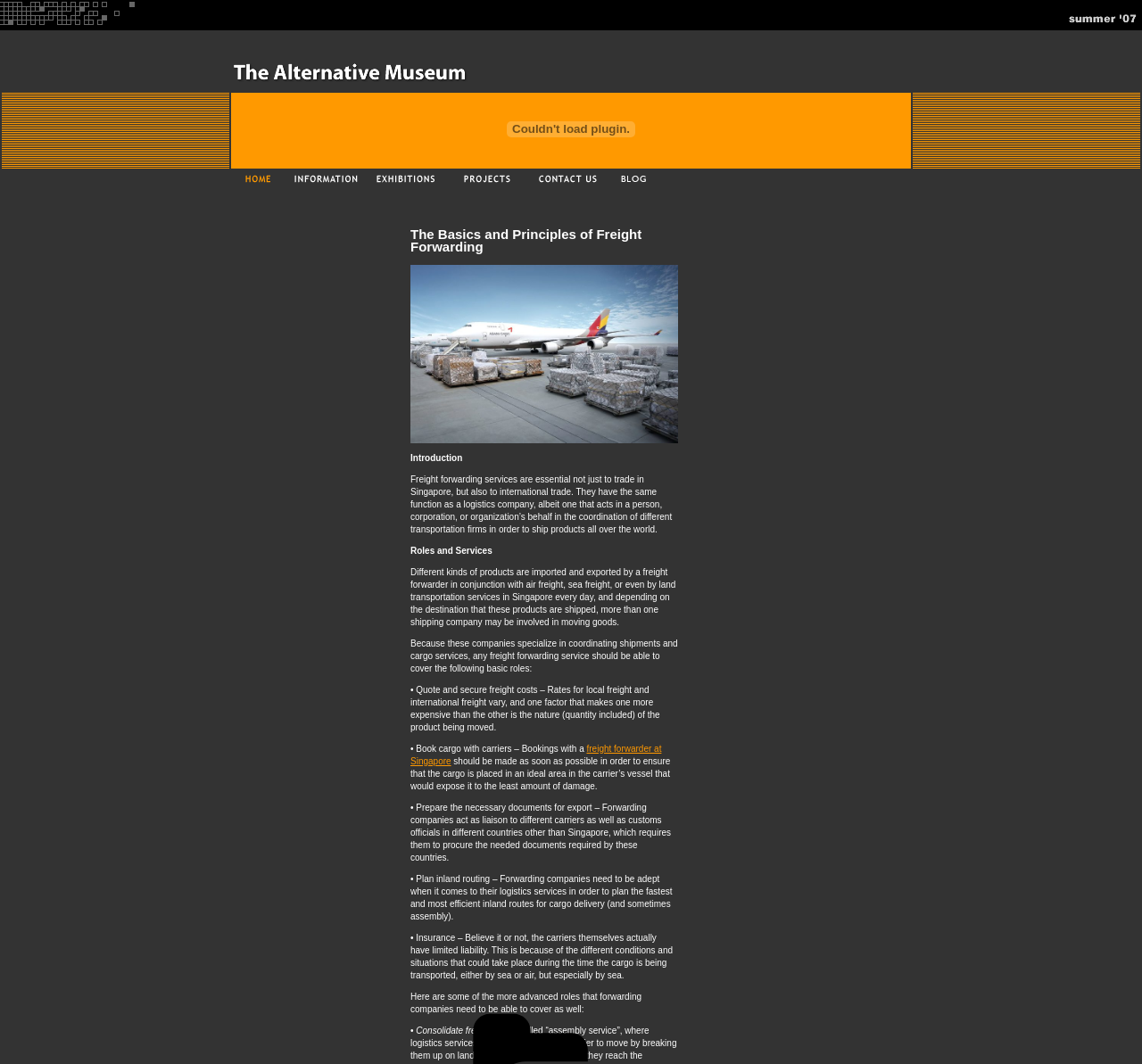Can you extract the primary headline text from the webpage?

The Basics and Principles of Freight Forwarding